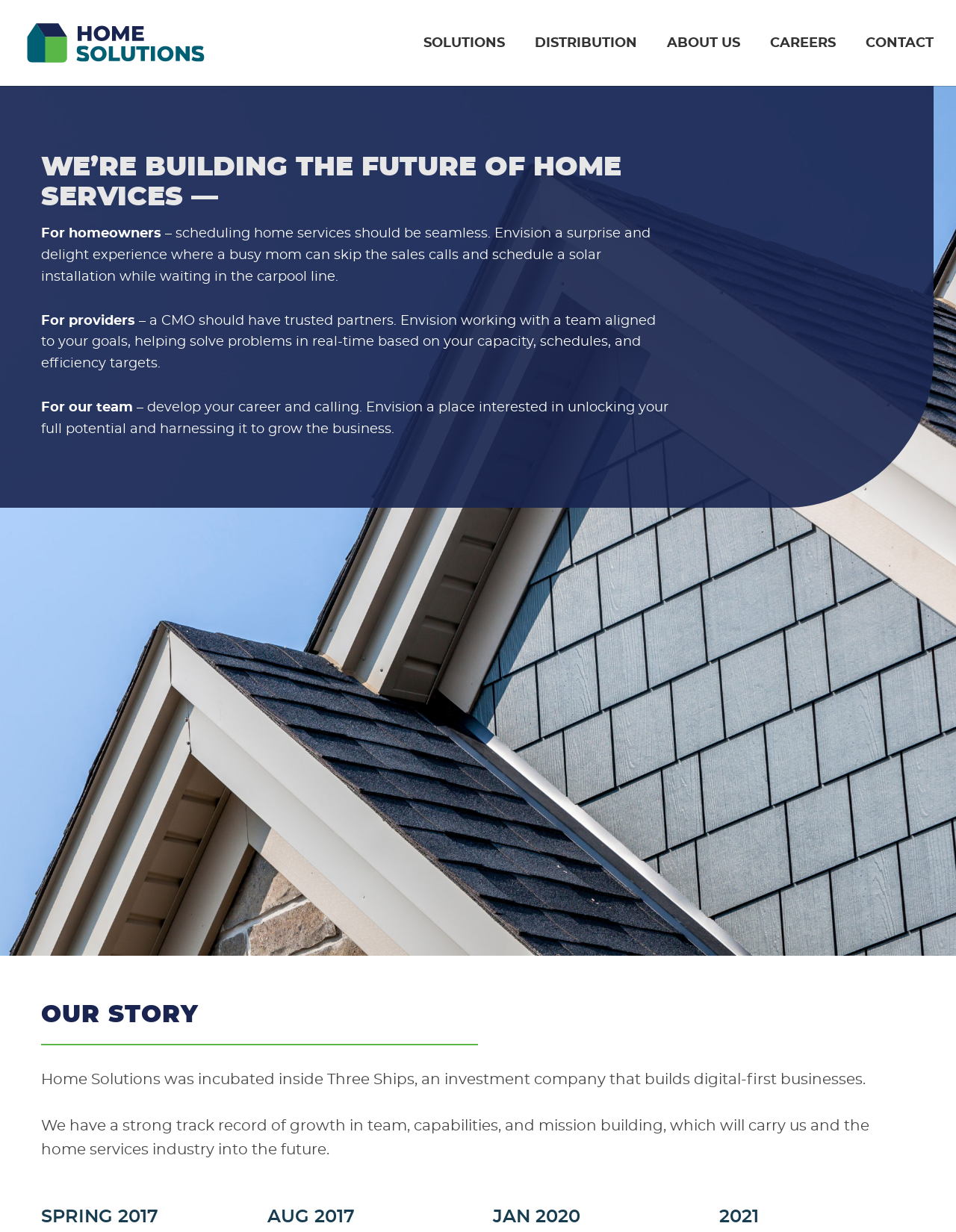Can you find and provide the title of the webpage?

WE’RE BUILDING THE FUTURE OF HOME SERVICES —